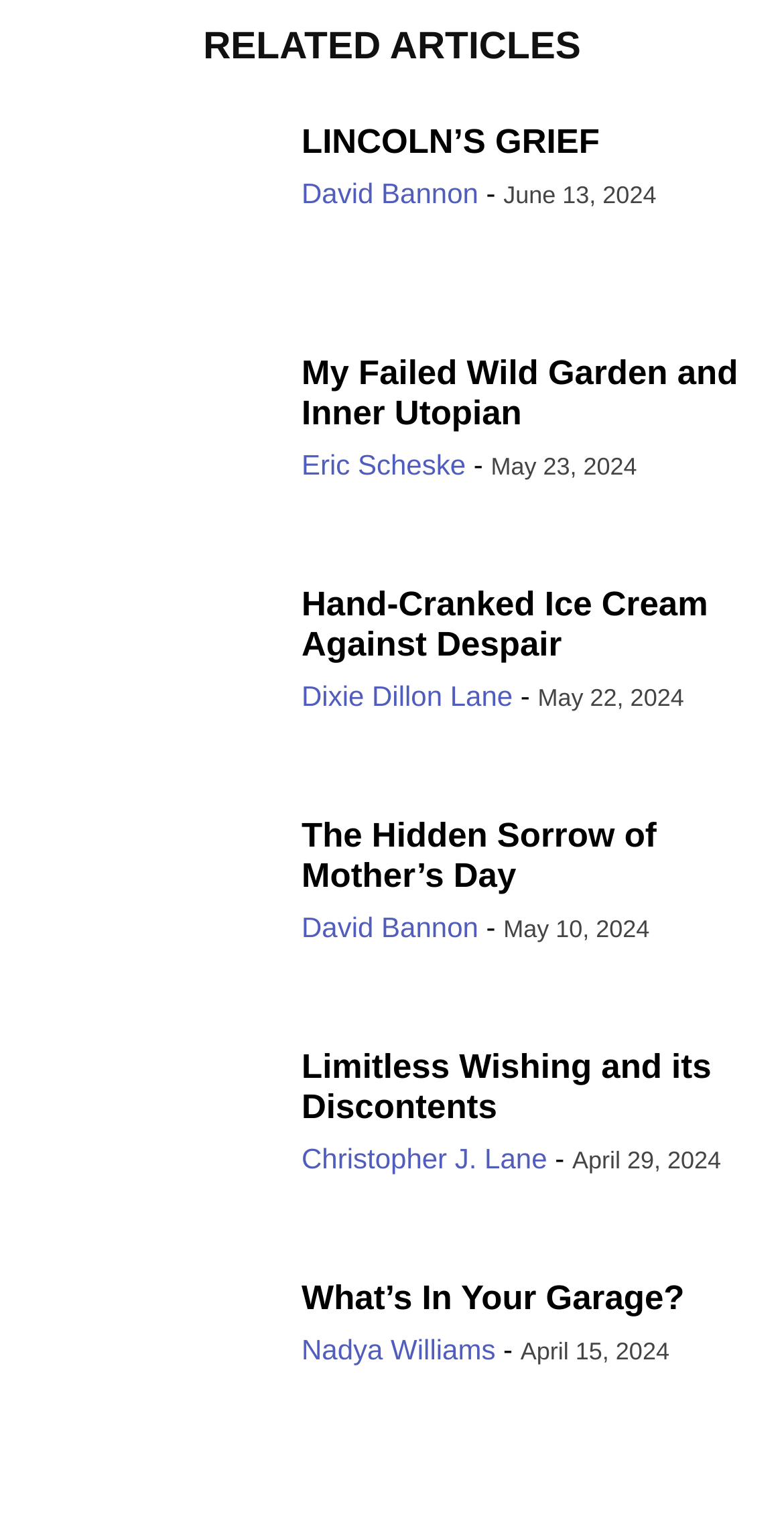Highlight the bounding box coordinates of the element that should be clicked to carry out the following instruction: "Read article about Hand-Cranked Ice Cream Against Despair". The coordinates must be given as four float numbers ranging from 0 to 1, i.e., [left, top, right, bottom].

[0.038, 0.381, 0.346, 0.499]